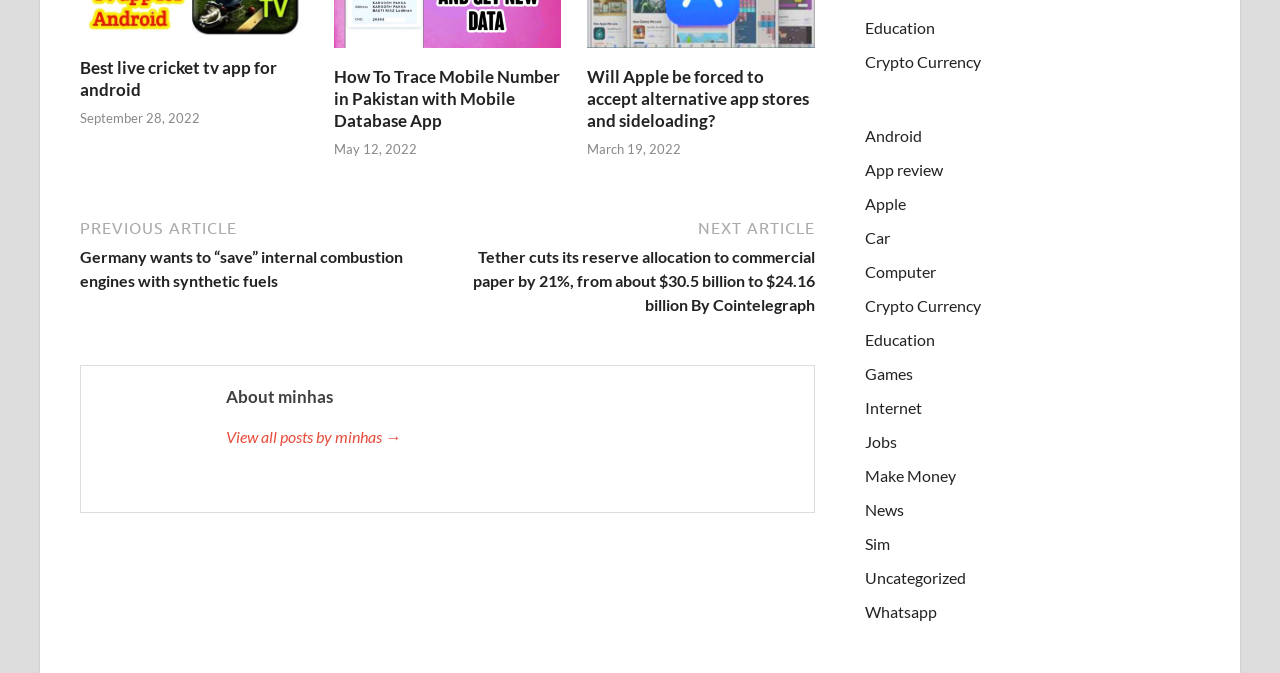Using the description: "Education", identify the bounding box of the corresponding UI element in the screenshot.

[0.676, 0.49, 0.731, 0.518]